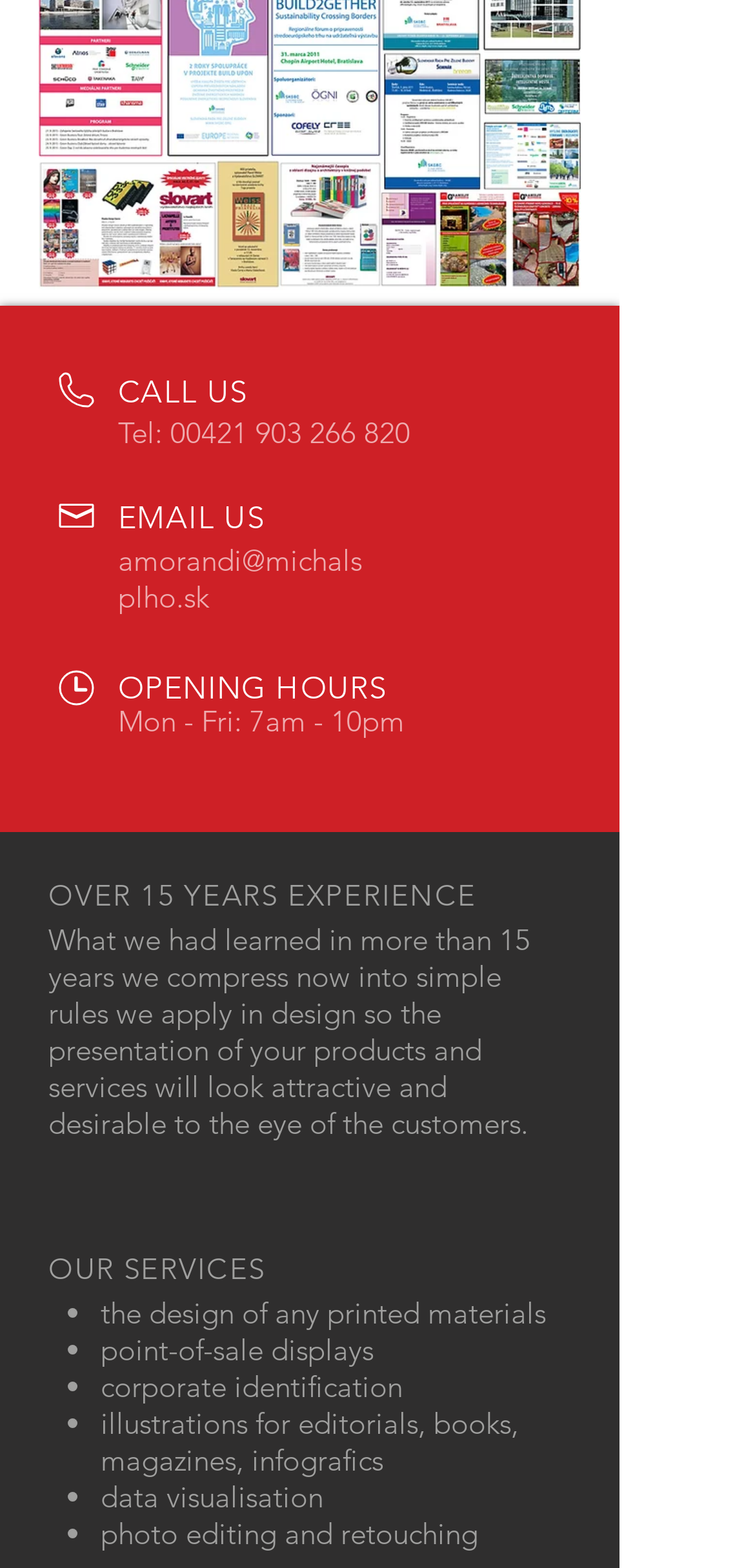What is the company's experience in years?
Kindly answer the question with as much detail as you can.

The answer can be found in the heading 'OVER 15 YEARS EXPERIENCE' at the top of the webpage, indicating that the company has more than 15 years of experience.